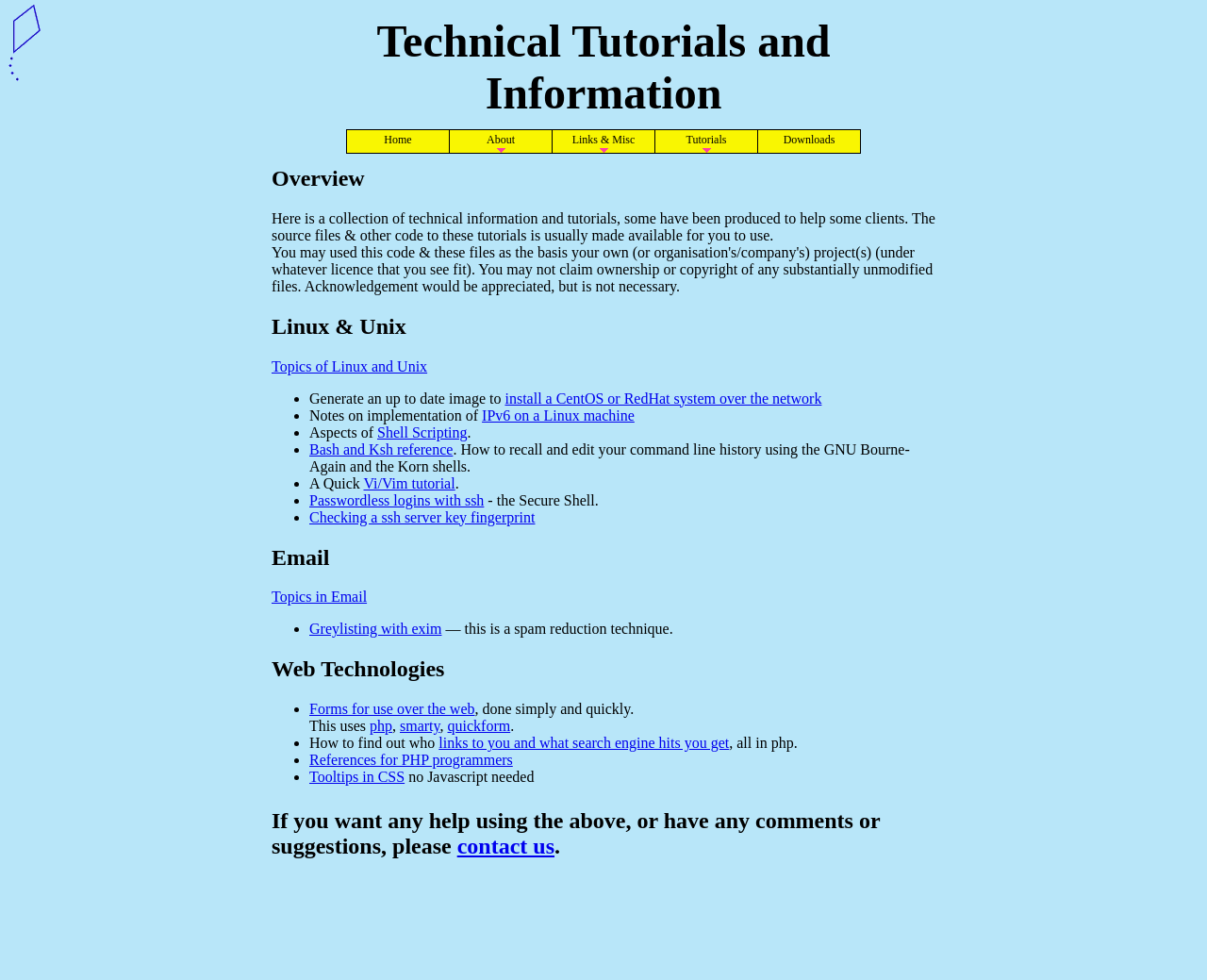Kindly determine the bounding box coordinates for the clickable area to achieve the given instruction: "Click on 'Happy Rock Songs'".

None